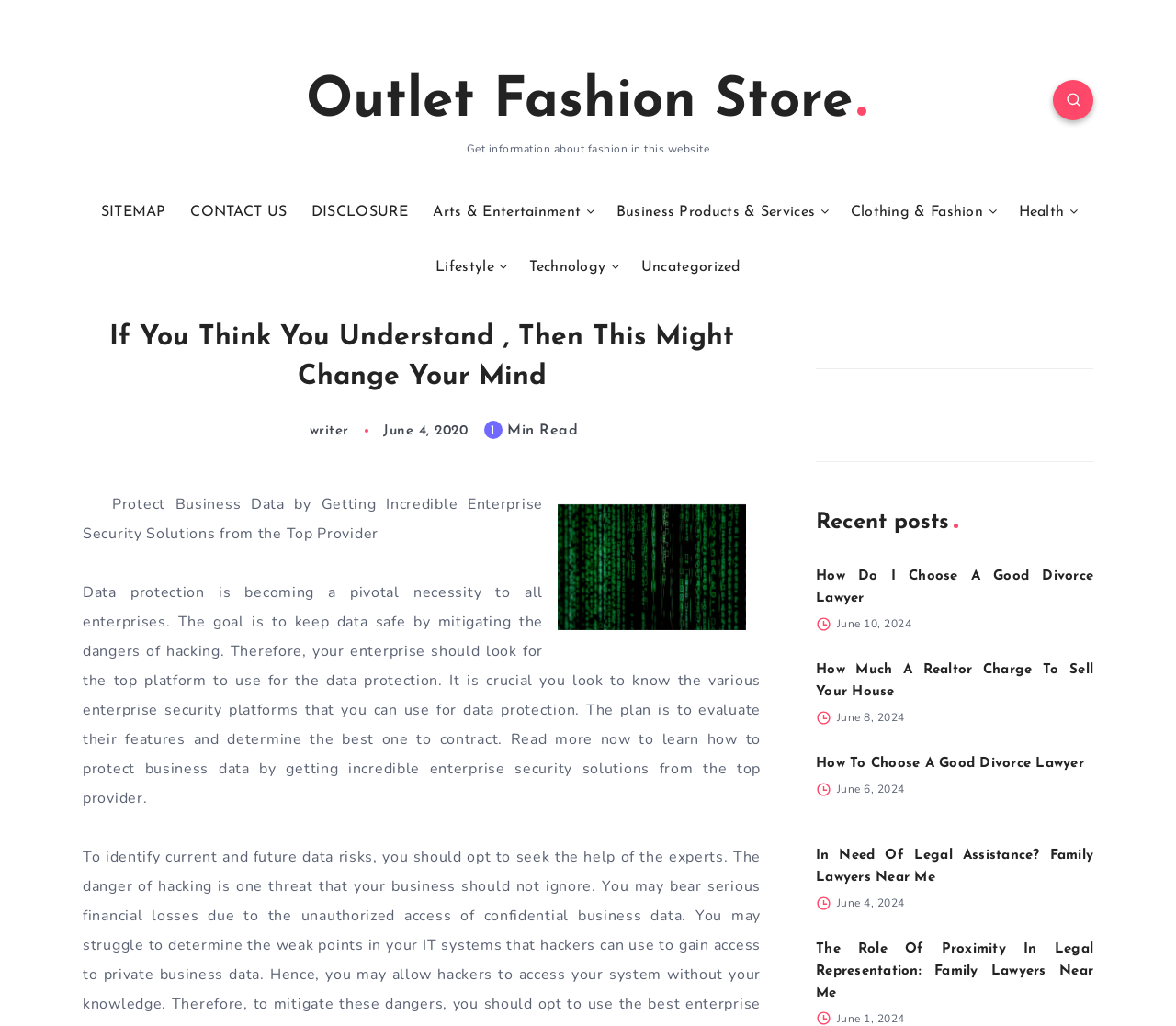Provide the bounding box coordinates of the HTML element this sentence describes: "Outlet Fashion Store".

[0.26, 0.067, 0.74, 0.132]